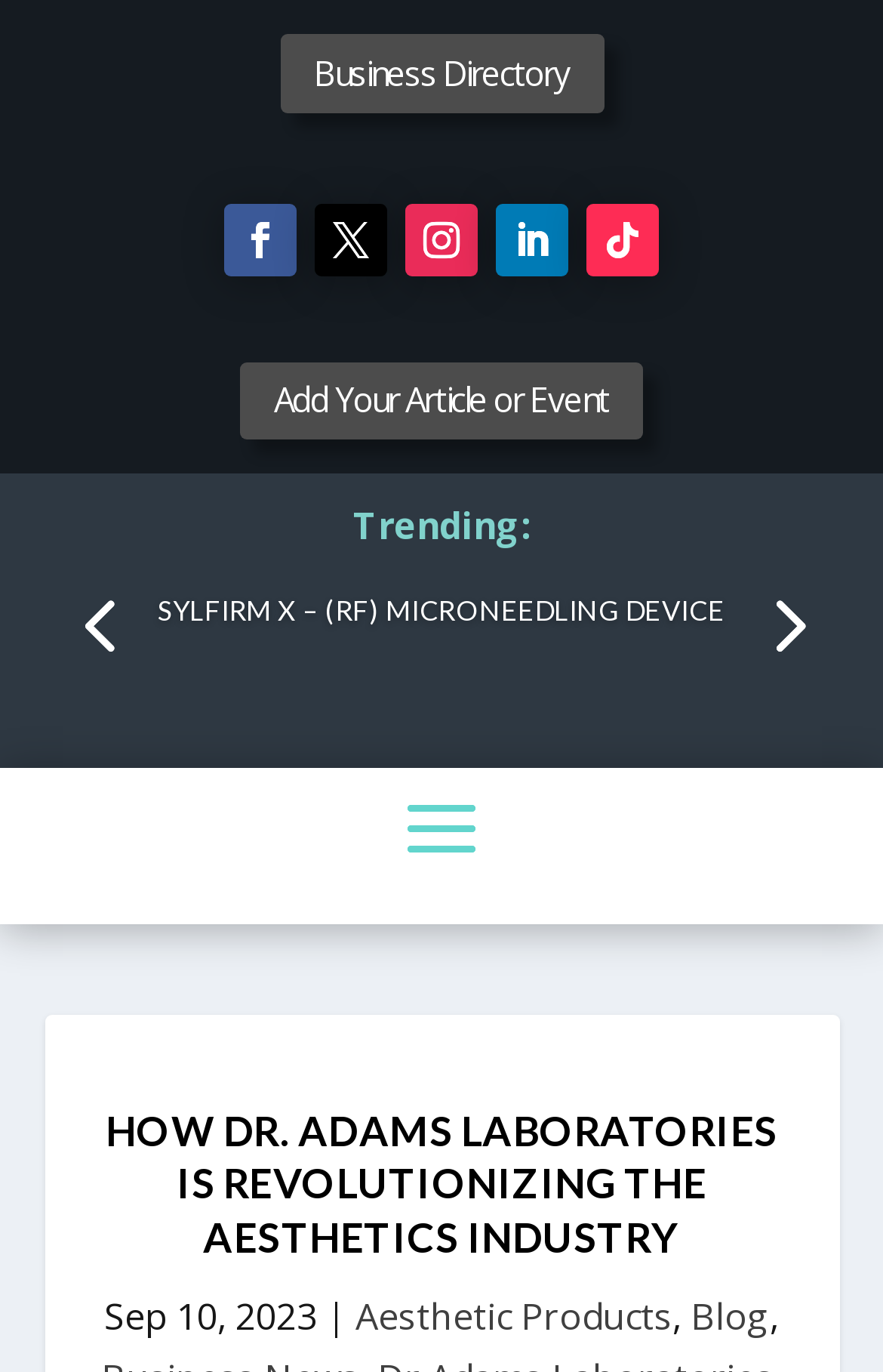Specify the bounding box coordinates of the element's area that should be clicked to execute the given instruction: "Read the 'Aesthetic Products' blog". The coordinates should be four float numbers between 0 and 1, i.e., [left, top, right, bottom].

[0.403, 0.941, 0.762, 0.978]